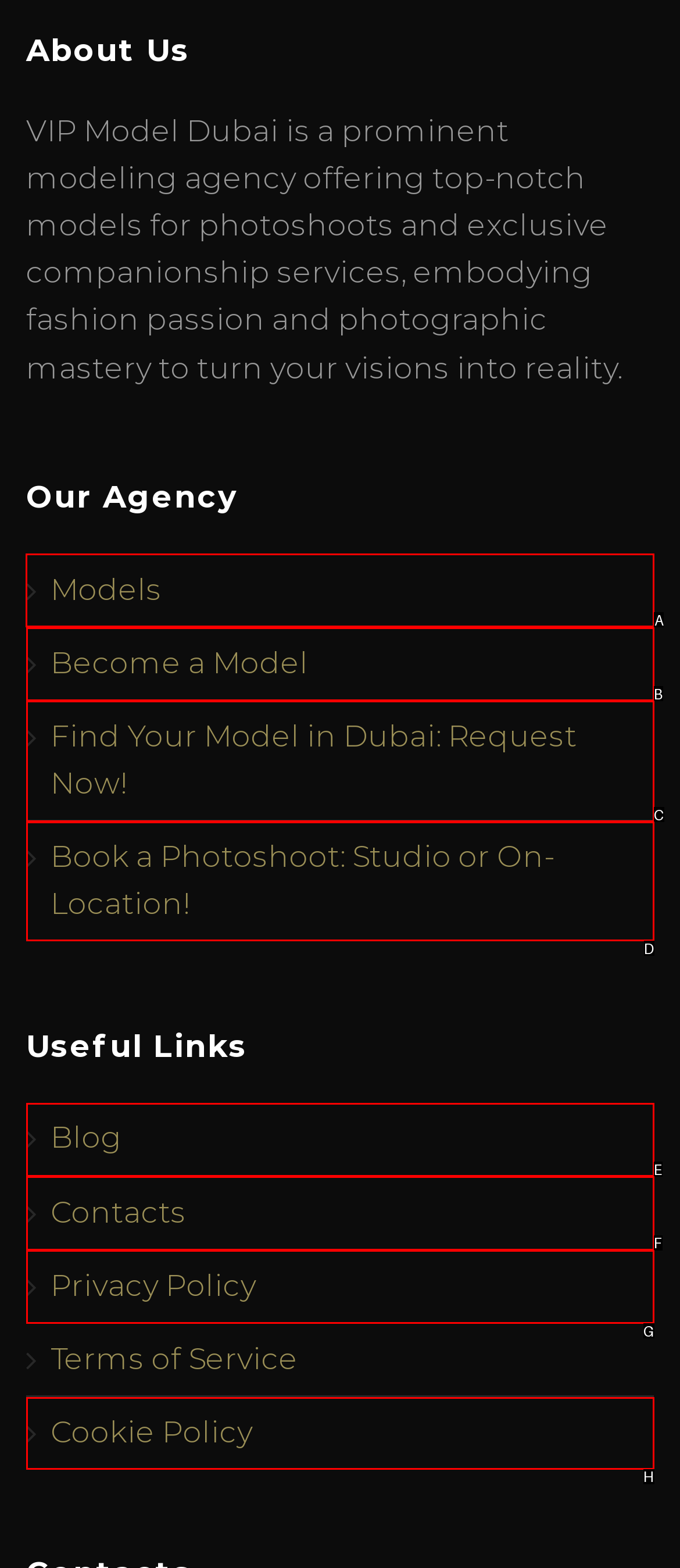Identify the letter of the UI element you should interact with to perform the task: View models
Reply with the appropriate letter of the option.

A